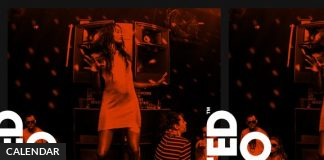Identify and describe all the elements present in the image.

The image features a vibrant and dynamic scene capturing a lively party atmosphere. Centered in the action is a woman in a stylish dress, energetically dancing, suggesting a sense of freedom and joy. Behind her, a large music speaker stack looms, indicating that this might be a club or a festive event where electronic music is being played. Several other figures in the background are engaged in the moment, adding to the overall energetic vibe of the scene. The color palette is dominated by shades of orange, enhancing the festive mood. This image is positioned alongside links to upcoming events and features, including a mention of the "Defected Does America in November Tour," highlighting its relevance to electronic music enthusiasts and promoting community engagement in nightlife events.